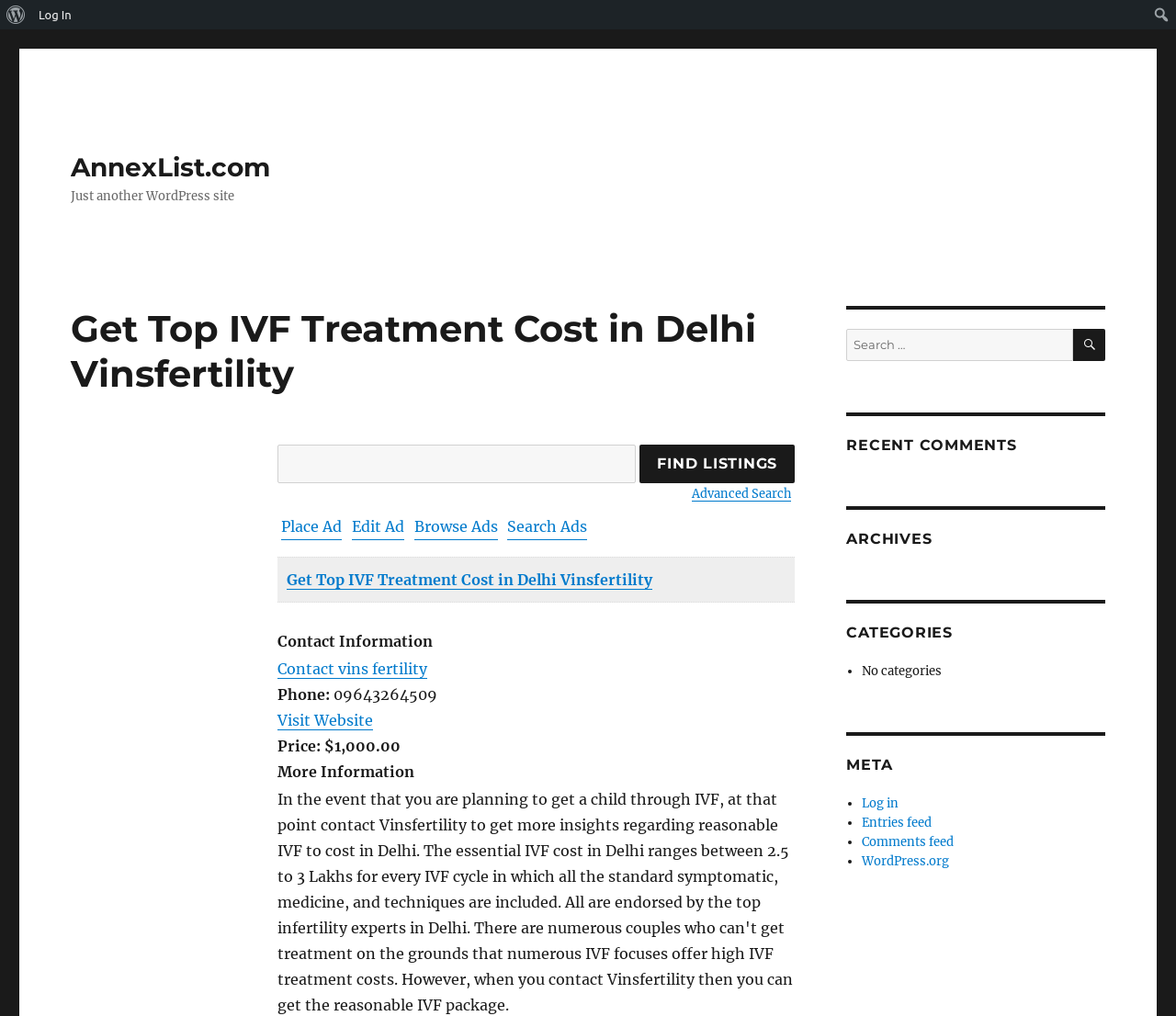Could you please study the image and provide a detailed answer to the question:
What is the price of IVF treatment at Vinsfertility?

I found the price by looking at the 'Contact Information' section, where it is listed as 'Price: $1,000.00'.